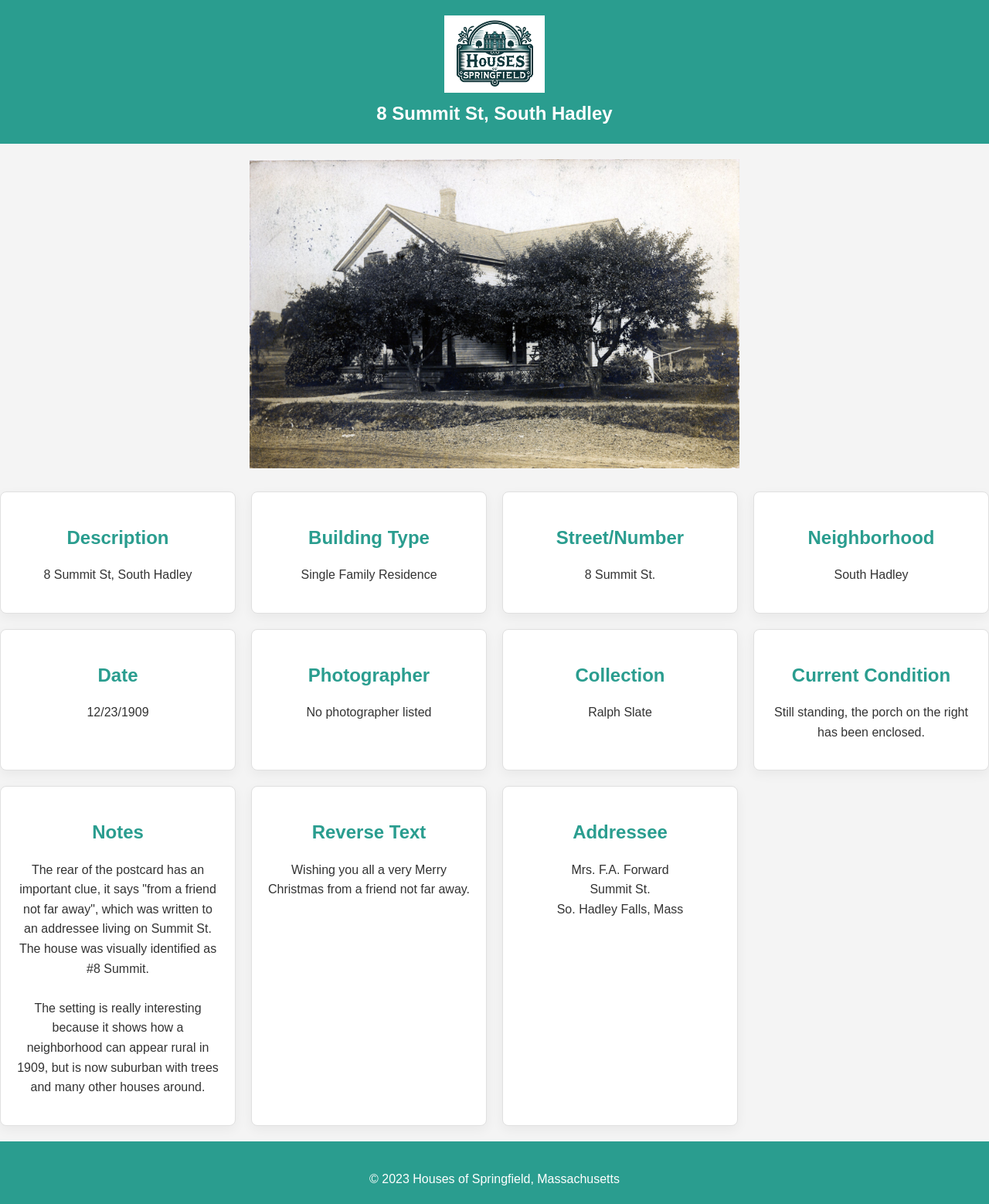Provide an in-depth caption for the contents of the webpage.

This webpage appears to be a detailed description of a specific house located at 8 Summit St, South Hadley, Massachusetts. At the top of the page, there is a heading with the address "8 Summit St, South Hadley" and an image of the house. Below the heading, there is a larger image of the house, taking up most of the width of the page.

The page is divided into sections, each with a heading describing a specific aspect of the house. The sections include "Description", "Building Type", "Street/Number", "Neighborhood", "Date", "Photographer", "Collection", "Current Condition", "Notes", "Reverse Text", and "Addressee". Each section contains relevant information about the house, such as its building type, street address, neighborhood, and date of construction.

The "Description" section is empty, but the "Building Type" section indicates that the house is a Single Family Residence. The "Street/Number" section shows the address "8 Summit St.", and the "Neighborhood" section indicates that it is located in South Hadley.

The "Date" section shows that the house was built on 12/23/1909, and the "Photographer" section indicates that no photographer is listed. The "Collection" section shows that the house is part of the Ralph Slate collection.

The "Current Condition" section notes that the house is still standing, but the porch on the right has been enclosed. The "Notes" section contains two paragraphs of text, one describing the rear of a postcard and how it was used to identify the house, and another describing the setting of the house and how it has changed over time.

The "Reverse Text" section shows a message from a friend wishing the recipient a Merry Christmas, and the "Addressee" section shows the recipient's name and address as Mrs. F.A. Forward, Summit St., So. Hadley Falls, Mass.

At the bottom of the page, there is a copyright notice indicating that the content is owned by Houses of Springfield, Massachusetts.